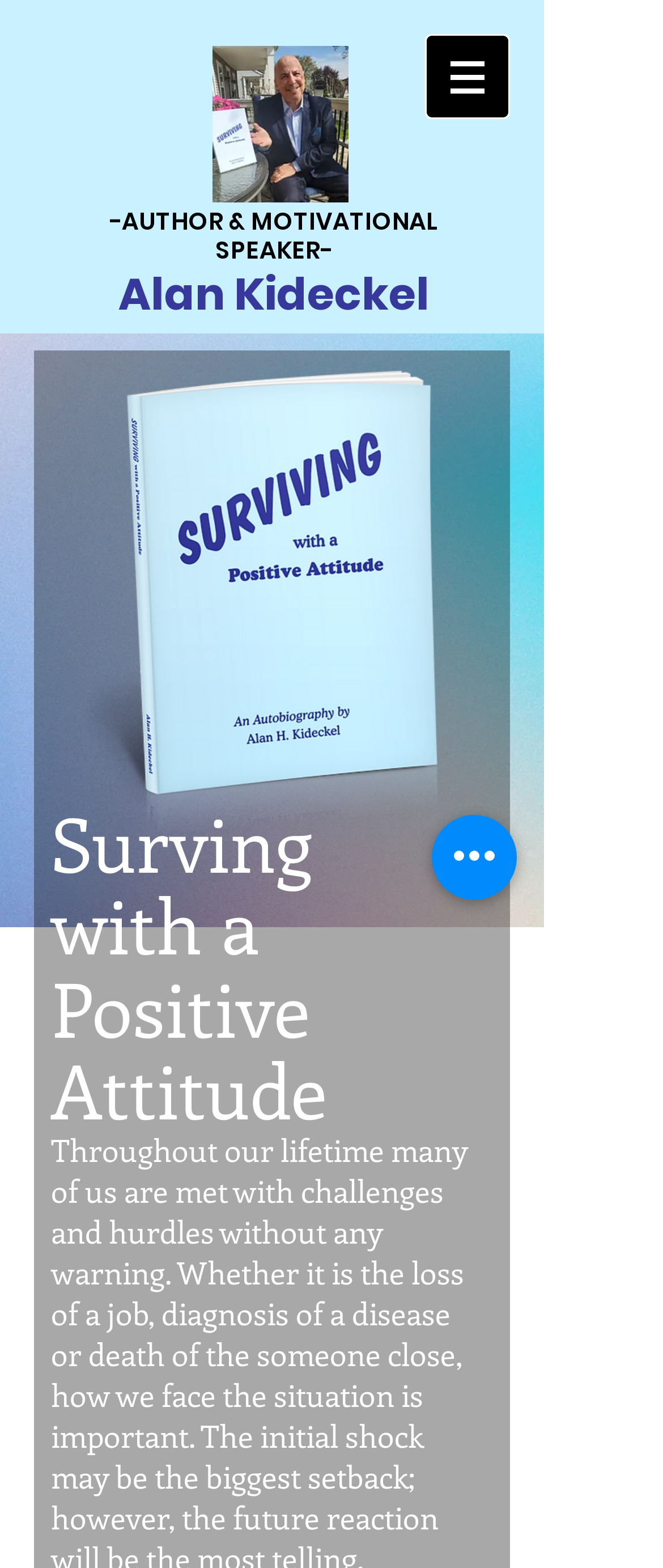What is the purpose of the 'Quick actions' button?
Based on the image, give a concise answer in the form of a single word or short phrase.

Unknown